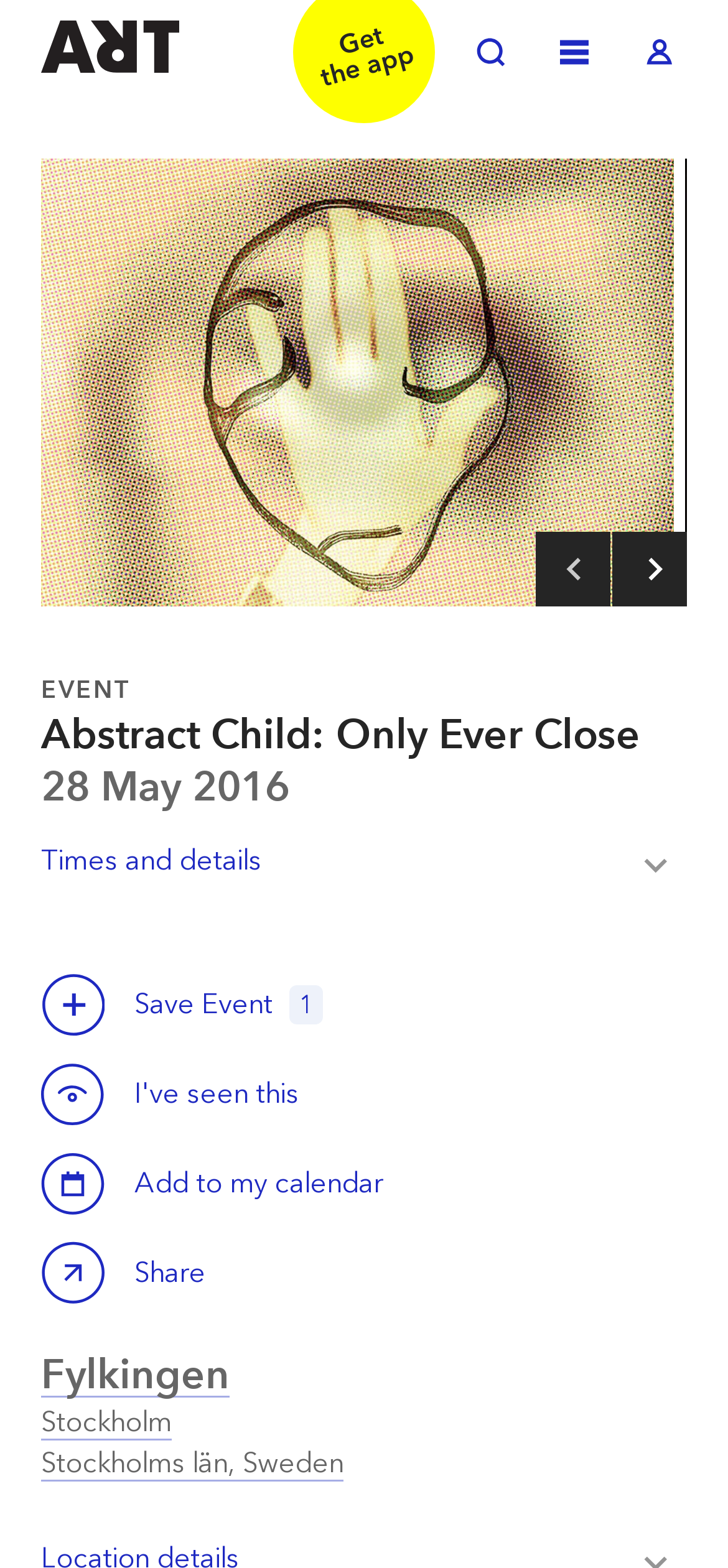What is the event name?
Identify the answer in the screenshot and reply with a single word or phrase.

Abstract Child: Only Ever Close